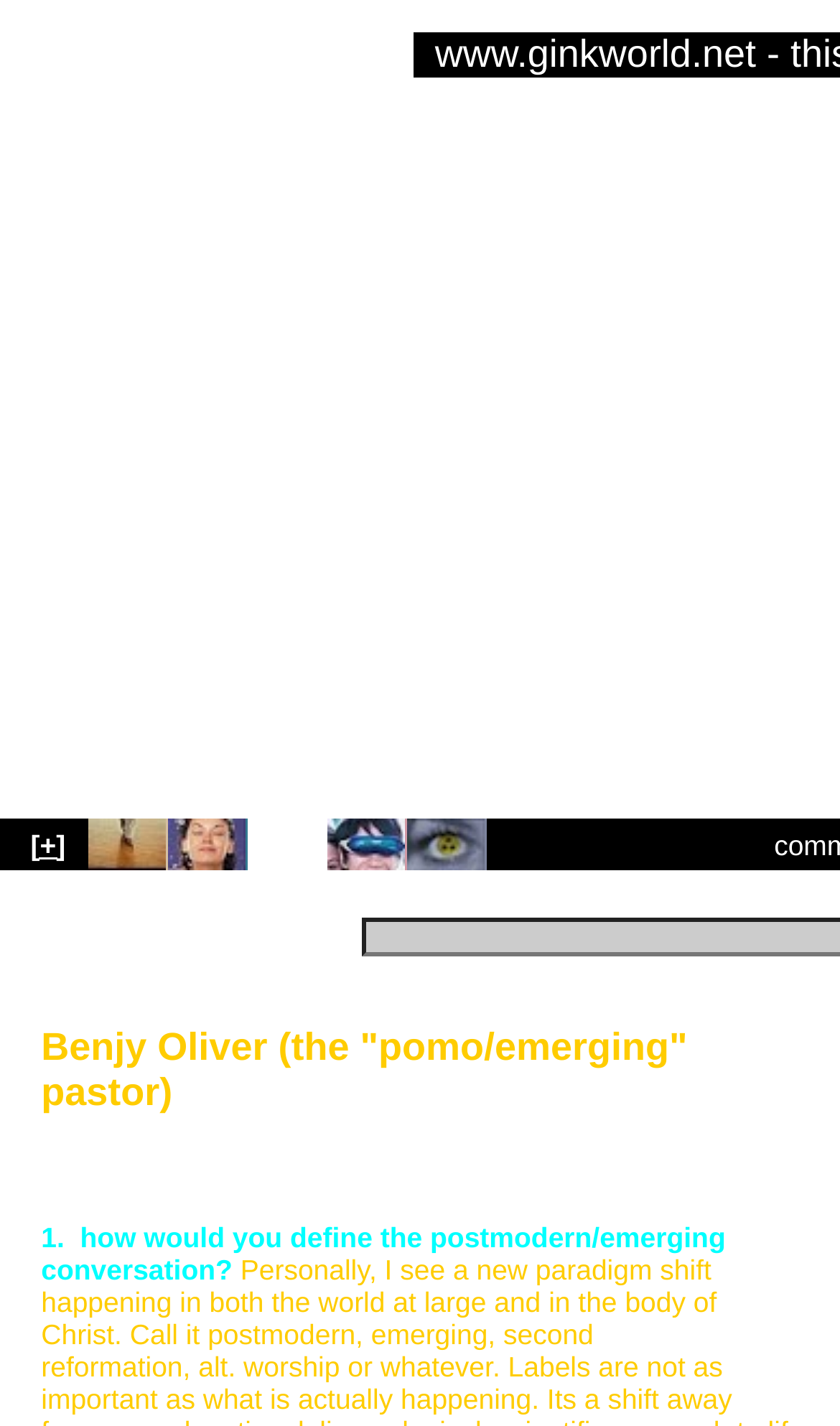Given the element description: "[+]", predict the bounding box coordinates of the UI element it refers to, using four float numbers between 0 and 1, i.e., [left, top, right, bottom].

[0.036, 0.581, 0.078, 0.603]